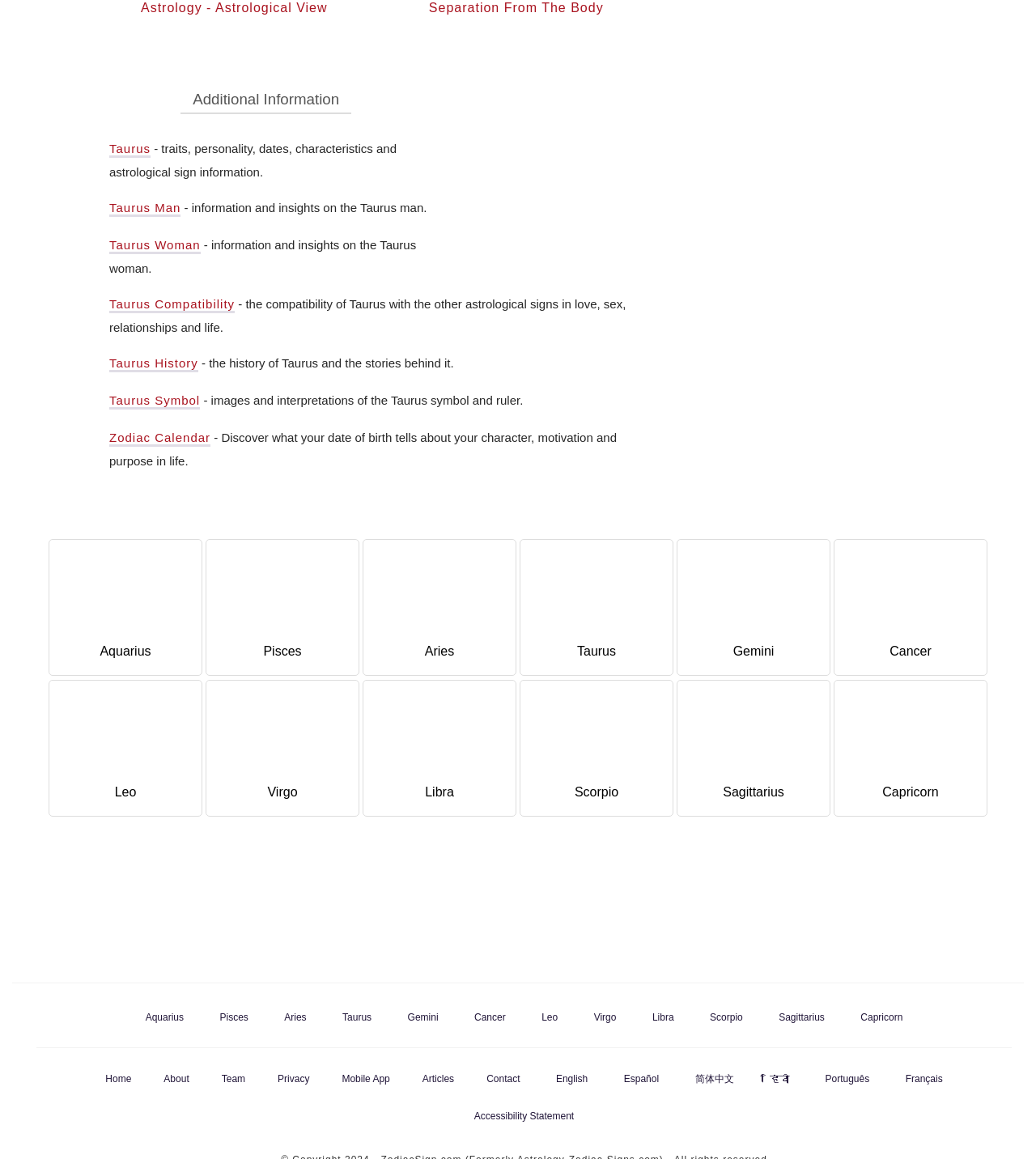Respond to the following query with just one word or a short phrase: 
What is the topic of the webpage?

Astrology